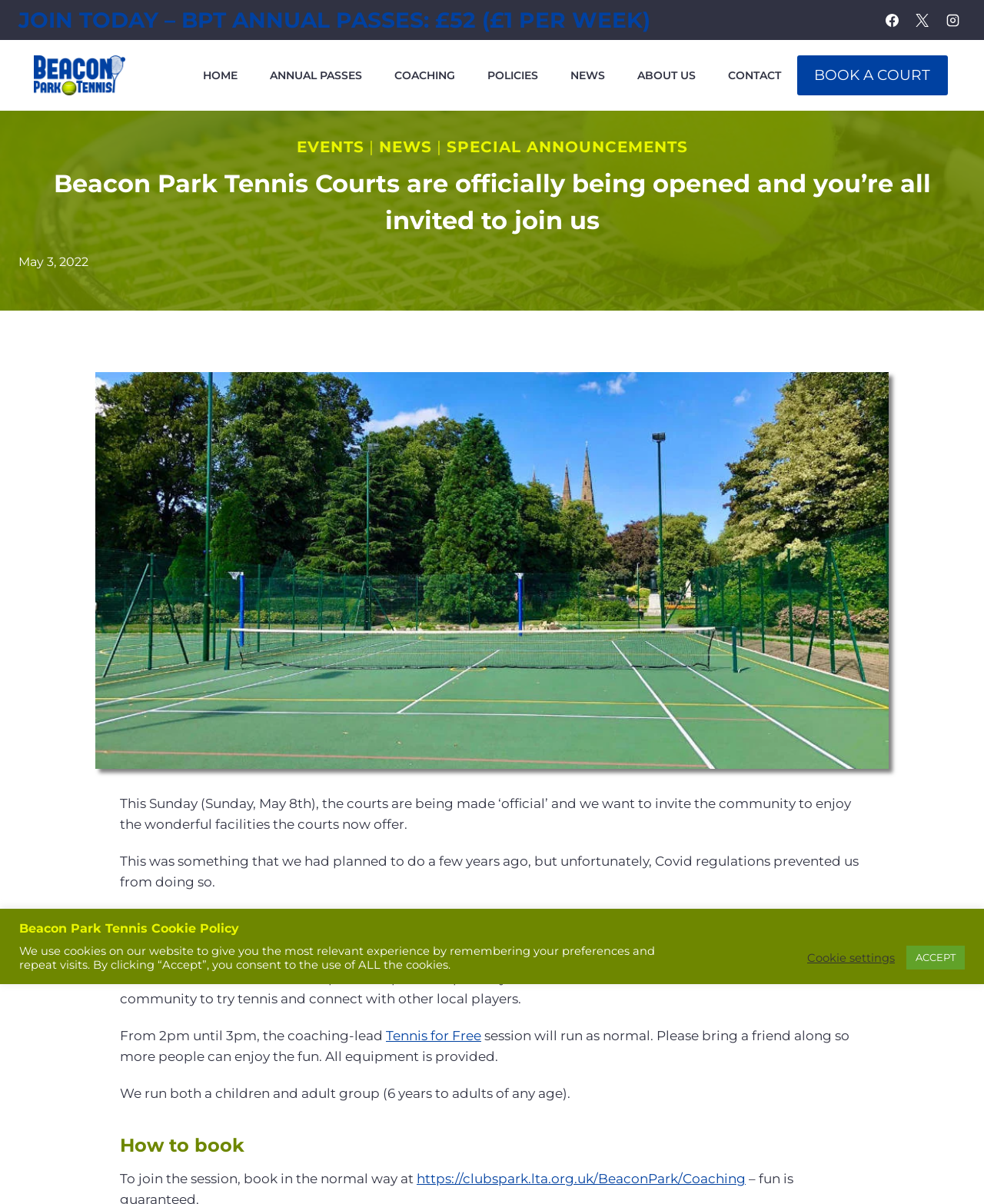Can you pinpoint the bounding box coordinates for the clickable element required for this instruction: "Click the 'BOOK A COURT' link"? The coordinates should be four float numbers between 0 and 1, i.e., [left, top, right, bottom].

[0.81, 0.046, 0.963, 0.079]